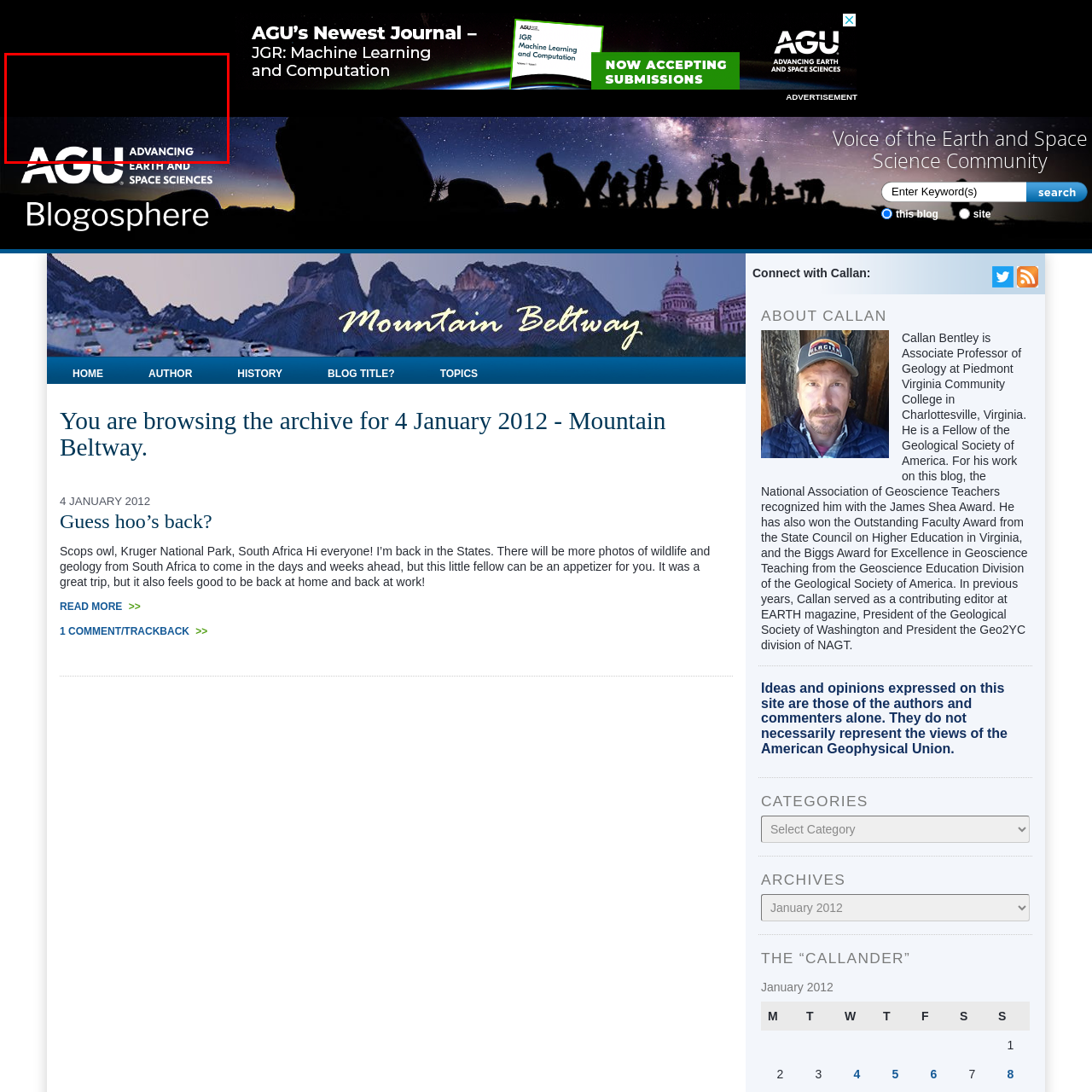What is the phrase written beneath the acronym?
Carefully scrutinize the image inside the red bounding box and generate a comprehensive answer, drawing from the visual content.

The phrase 'ADVANCING EARTH AND SPACE SCIENCES' is written beneath the acronym 'AGU' in the logo, highlighting the organization's mission and purpose.